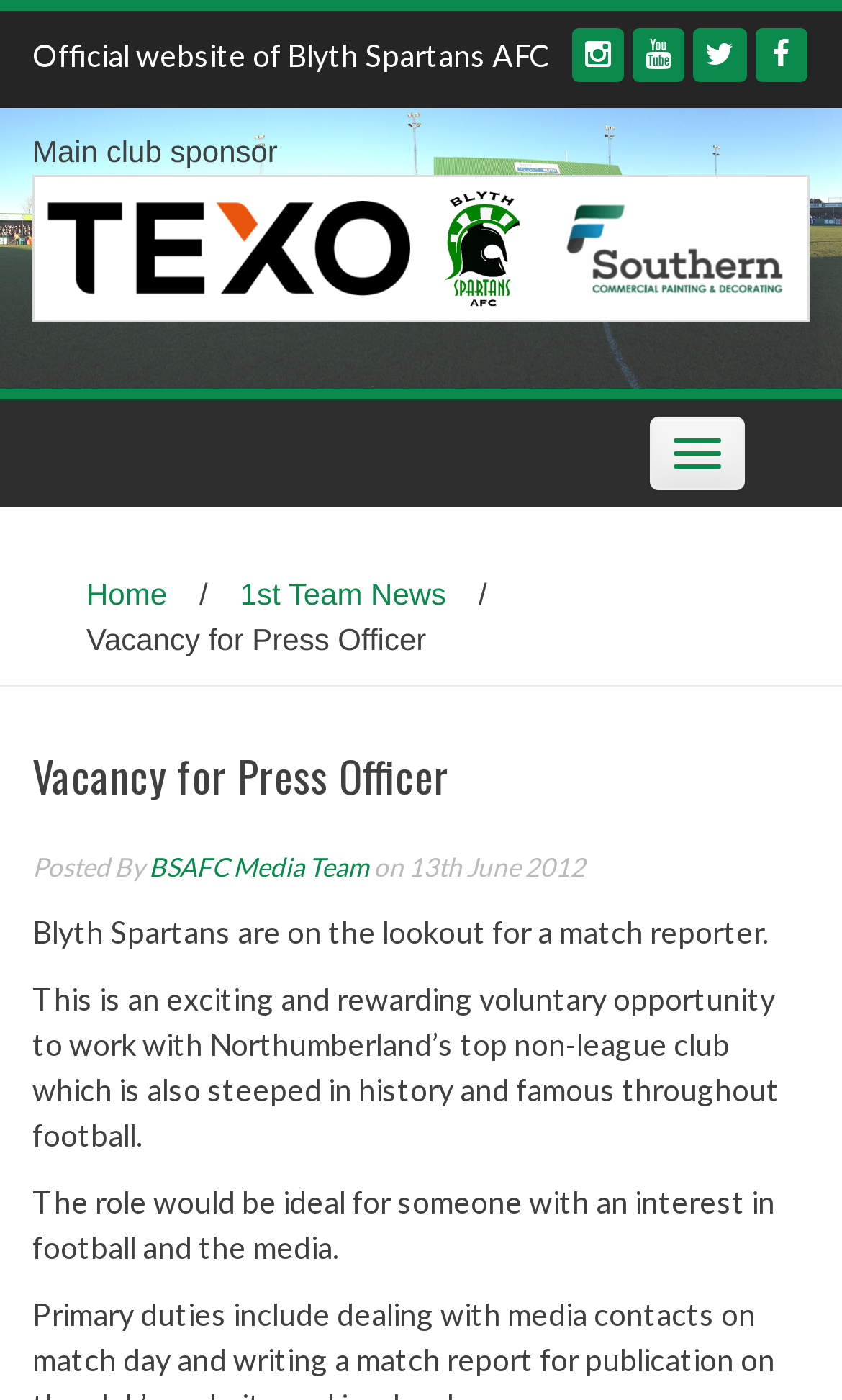Create a detailed summary of the webpage's content and design.

The webpage is about a vacancy for a Press Officer at Blyth Spartans AFC, a non-league football club in Northumberland. At the top of the page, there is a header with the official website's title and four social media links. Below the header, there is a table with three grid cells, each containing an image and a link. 

On the left side of the page, there is a navigation menu with a "Home" link and a "1st Team News" link. Above the navigation menu, there is a button to toggle the navigation. 

The main content of the page is about the vacancy for a Press Officer. The title "Vacancy for Press Officer" is prominently displayed, followed by the details of the vacancy, including the posting date and the description of the role. The description explains that the club is looking for a match reporter and that the role is an exciting and rewarding voluntary opportunity to work with the club. The text also mentions that the role would be ideal for someone with an interest in football and the media.